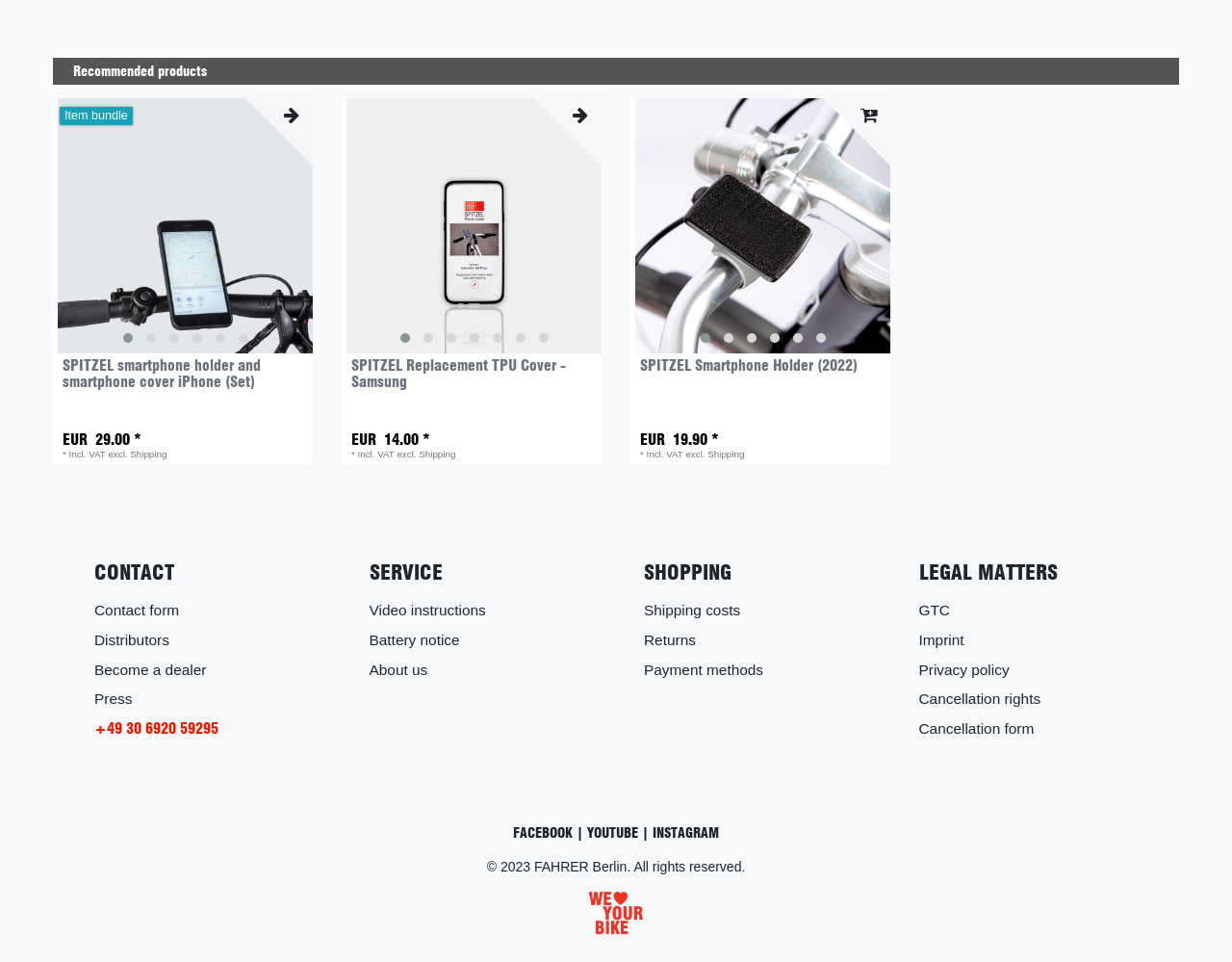What is the recommended product category?
Provide a short answer using one word or a brief phrase based on the image.

Item bundle